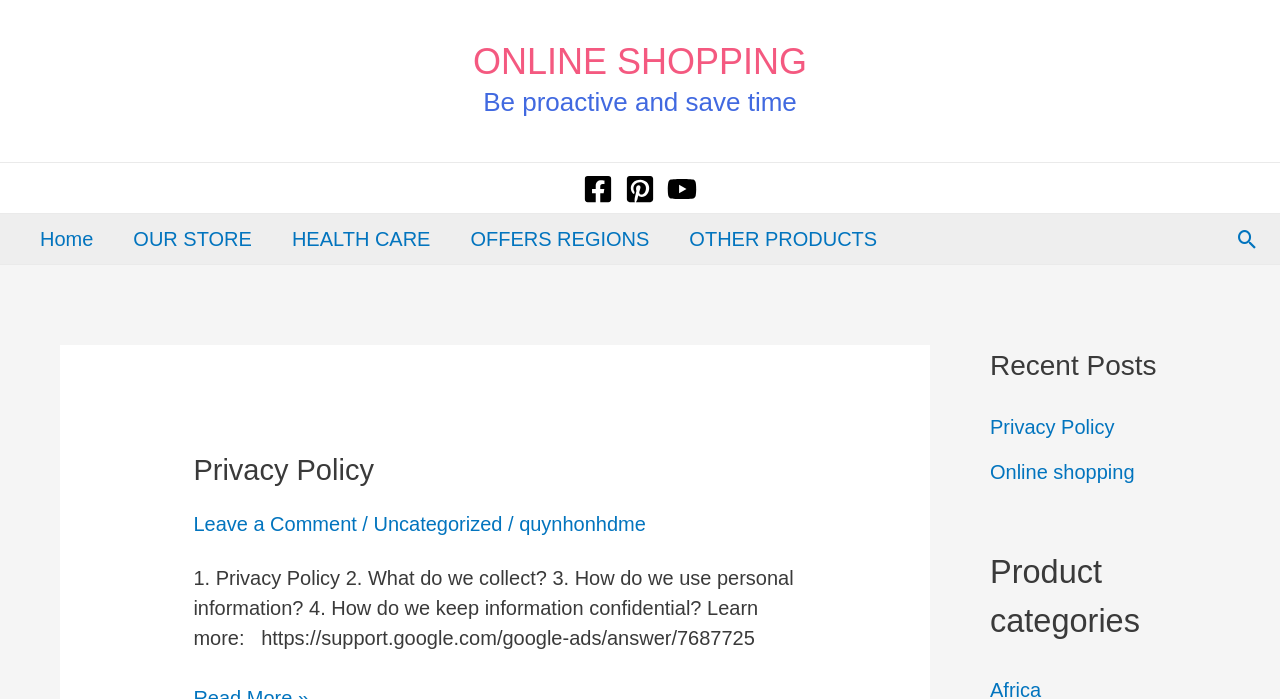How many main navigation links are there?
Can you offer a detailed and complete answer to this question?

I counted the number of links under the 'Site Navigation: Primary Menu' element, which are 'Home', 'OUR STORE', 'HEALTH CARE', 'OFFERS REGIONS', and 'OTHER PRODUCTS', totaling 5 main navigation links.